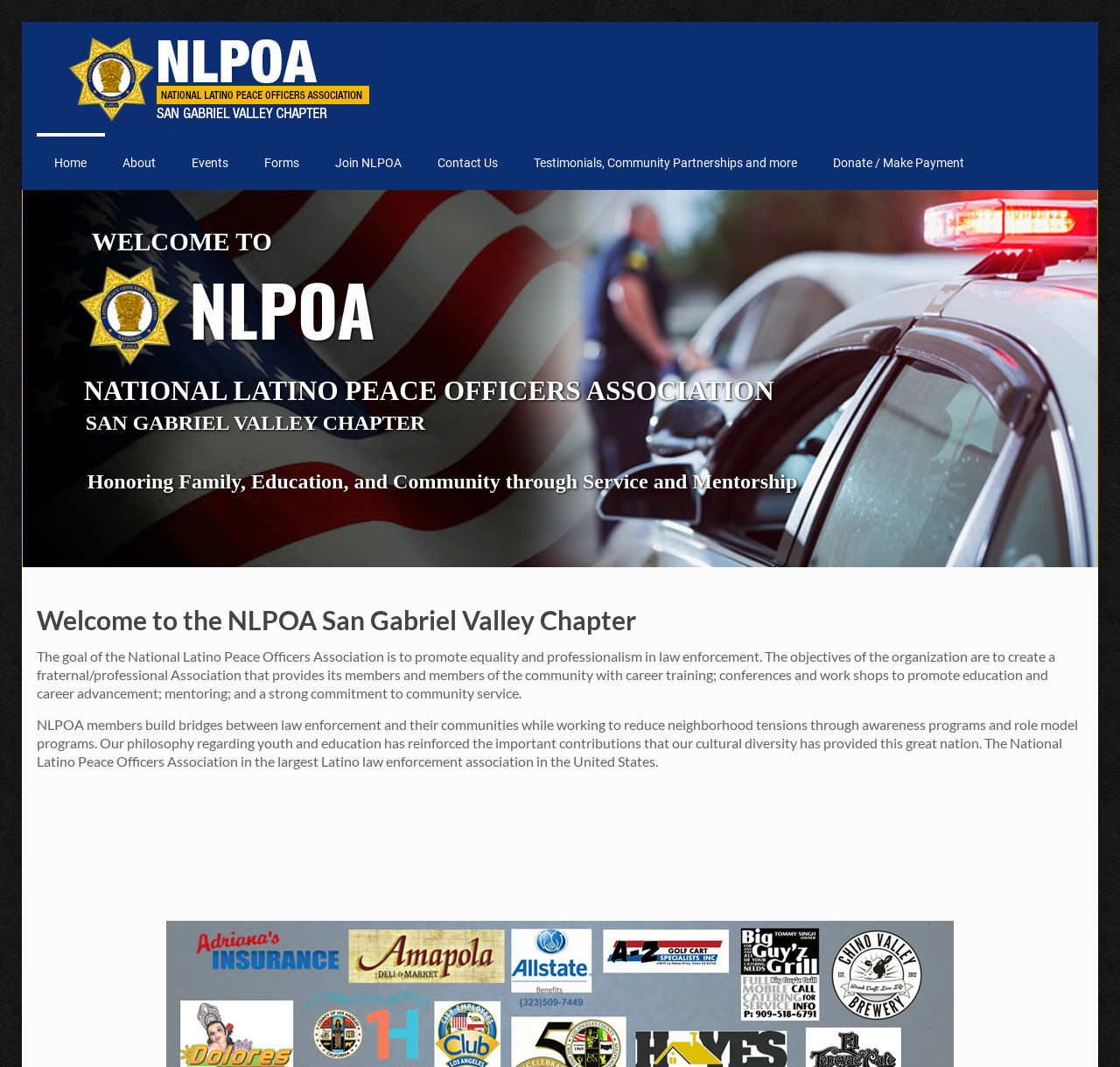Give a short answer using one word or phrase for the question:
What is the name of the organization?

NLPOA